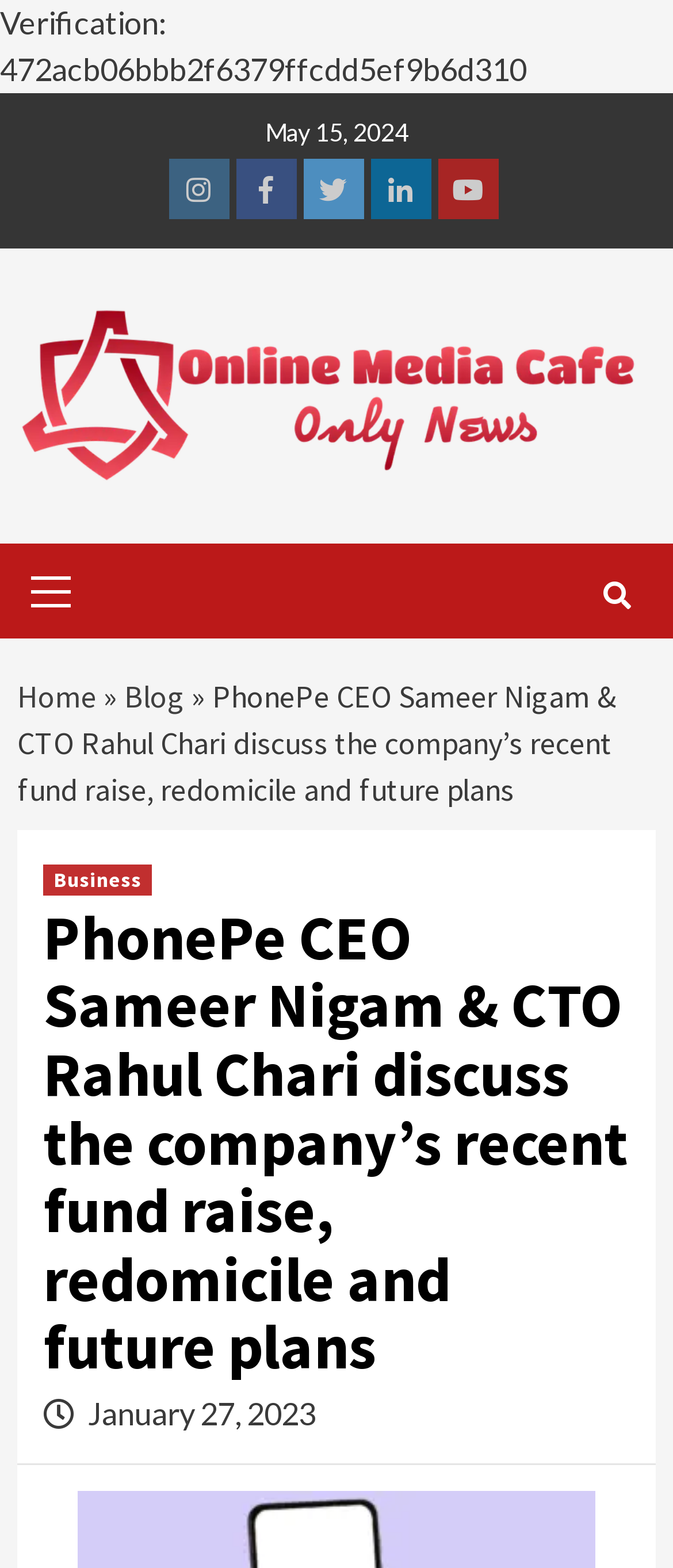Please find the bounding box coordinates of the clickable region needed to complete the following instruction: "View Primary Menu". The bounding box coordinates must consist of four float numbers between 0 and 1, i.e., [left, top, right, bottom].

[0.026, 0.346, 0.244, 0.407]